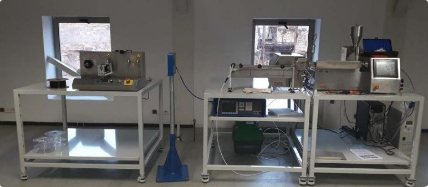Respond with a single word or phrase for the following question: 
What is the purpose of the devices on the right?

Analysis and quality assurance